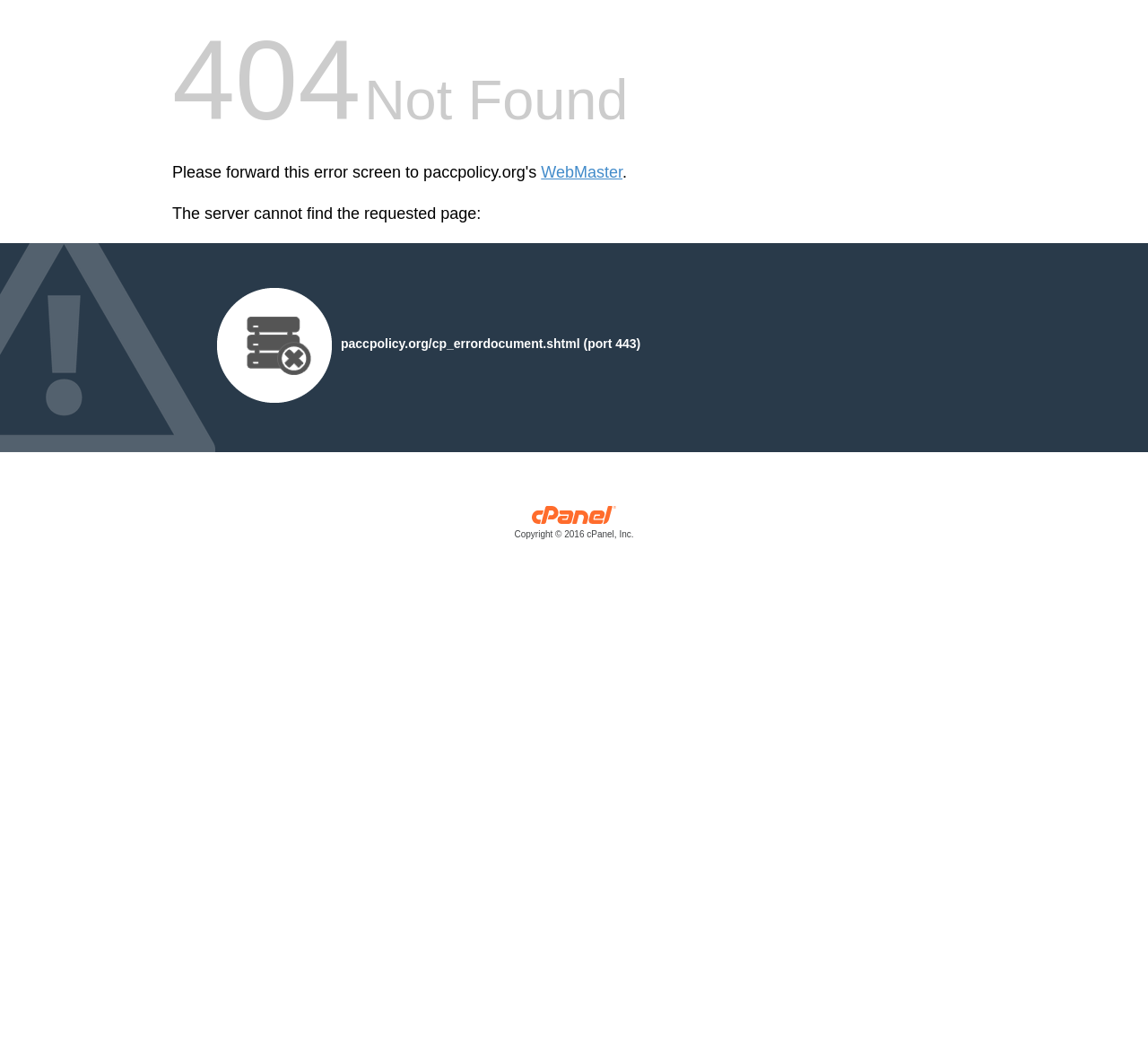Provide your answer in a single word or phrase: 
How many links are on this page?

2